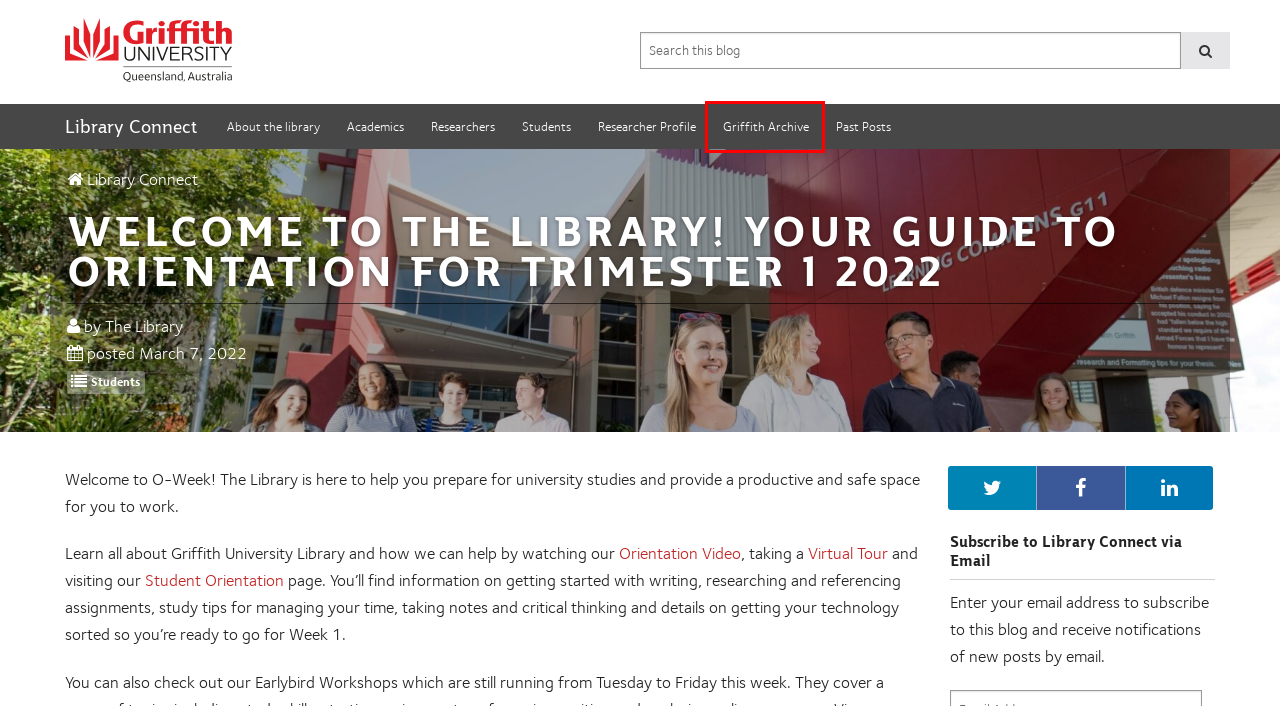A screenshot of a webpage is given, marked with a red bounding box around a UI element. Please select the most appropriate webpage description that fits the new page after clicking the highlighted element. Here are the candidates:
A. Category: Griffith Archive - Library Connect
B. Library Connect
C. About the library - Library Connect
D. Visit our libraries
E. Past Posts - Library Connect
F. Category: Researchers - Library Connect
G. Student orientation
H. Category: Researcher Profile - Library Connect

A